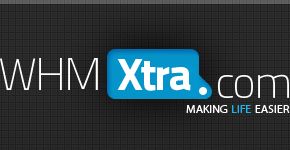Identify and describe all the elements present in the image.

The image features the logo of WHMXtra, a website dedicated to providing tools and resources aimed at simplifying server management and related tasks. The logo prominently displays the name "WHMXtra" in a modern font, with a bright blue speech bubble emphasizing the ".com" to create a visually appealing contrast against a dark textured background. Underneath the main logo text, the tagline “MAKING LIFE EASIER” indicates the company's mission to enhance user experience and efficiency for those managing web hosting environments. This branding not only reflects a professional approach but also resonates with users looking for reliable solutions for server-related issues.